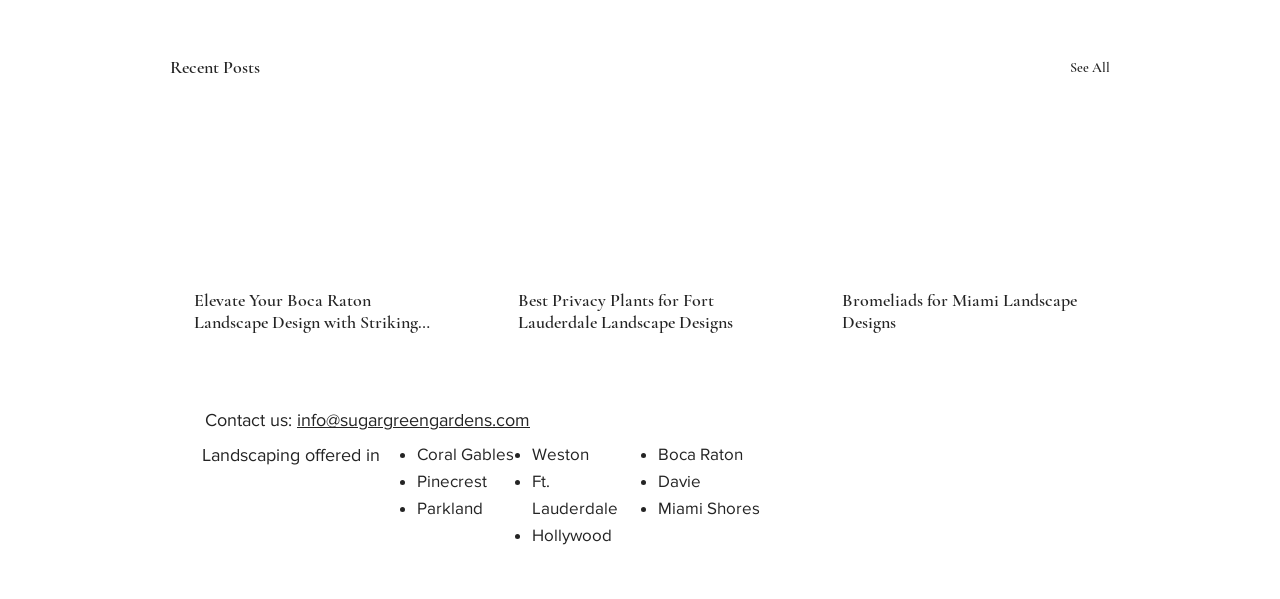Please respond in a single word or phrase: 
What cities are listed as landscaping service areas?

Coral Gables, Pinecrest, Parkland, Weston, Ft. Lauderdale, Hollywood, Boca Raton, Davie, Miami Shores